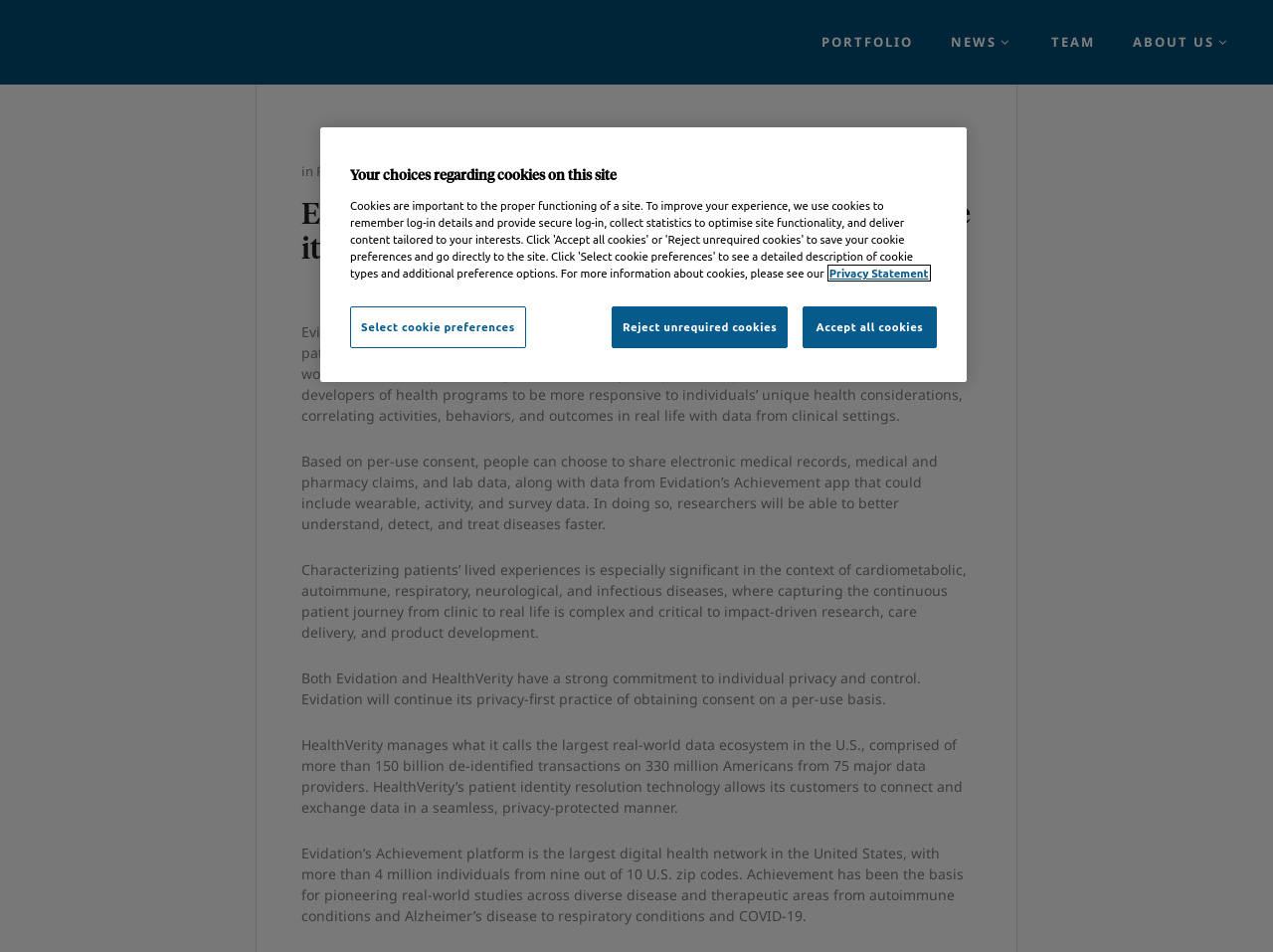What type of data can people choose to share with researchers?
Please describe in detail the information shown in the image to answer the question.

According to the webpage, people can choose to share electronic medical records, medical and pharmacy claims, and lab data, along with data from Evidation’s Achievement app, which includes wearable, activity, and survey data. This data sharing is based on per-use consent, allowing individuals to control their data.